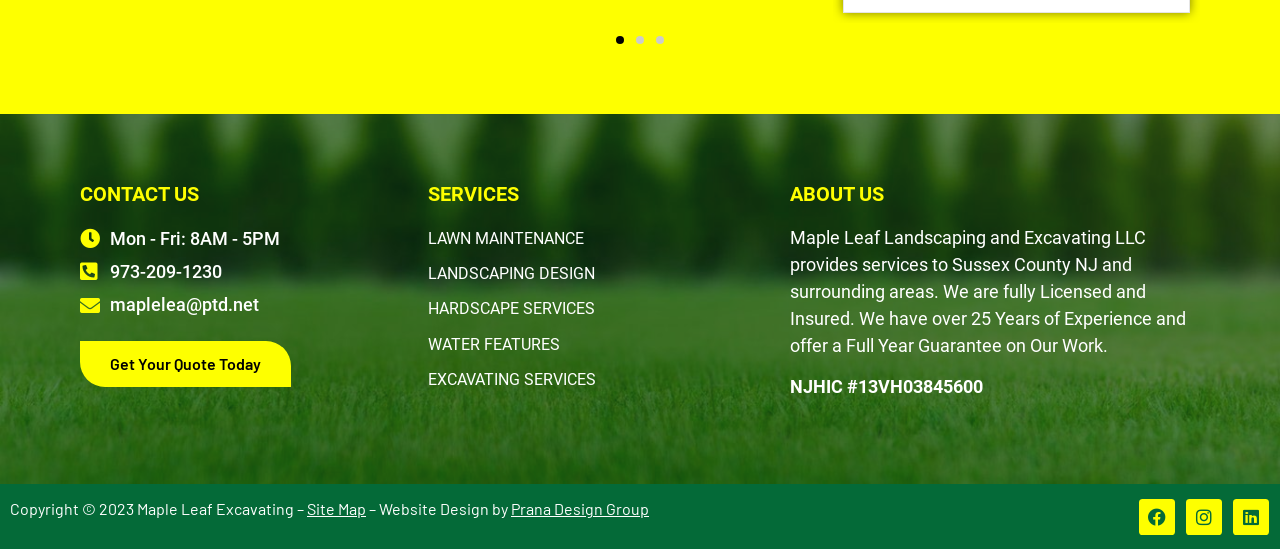Provide a single word or phrase answer to the question: 
What is the company's email address?

maplelea@ptd.net